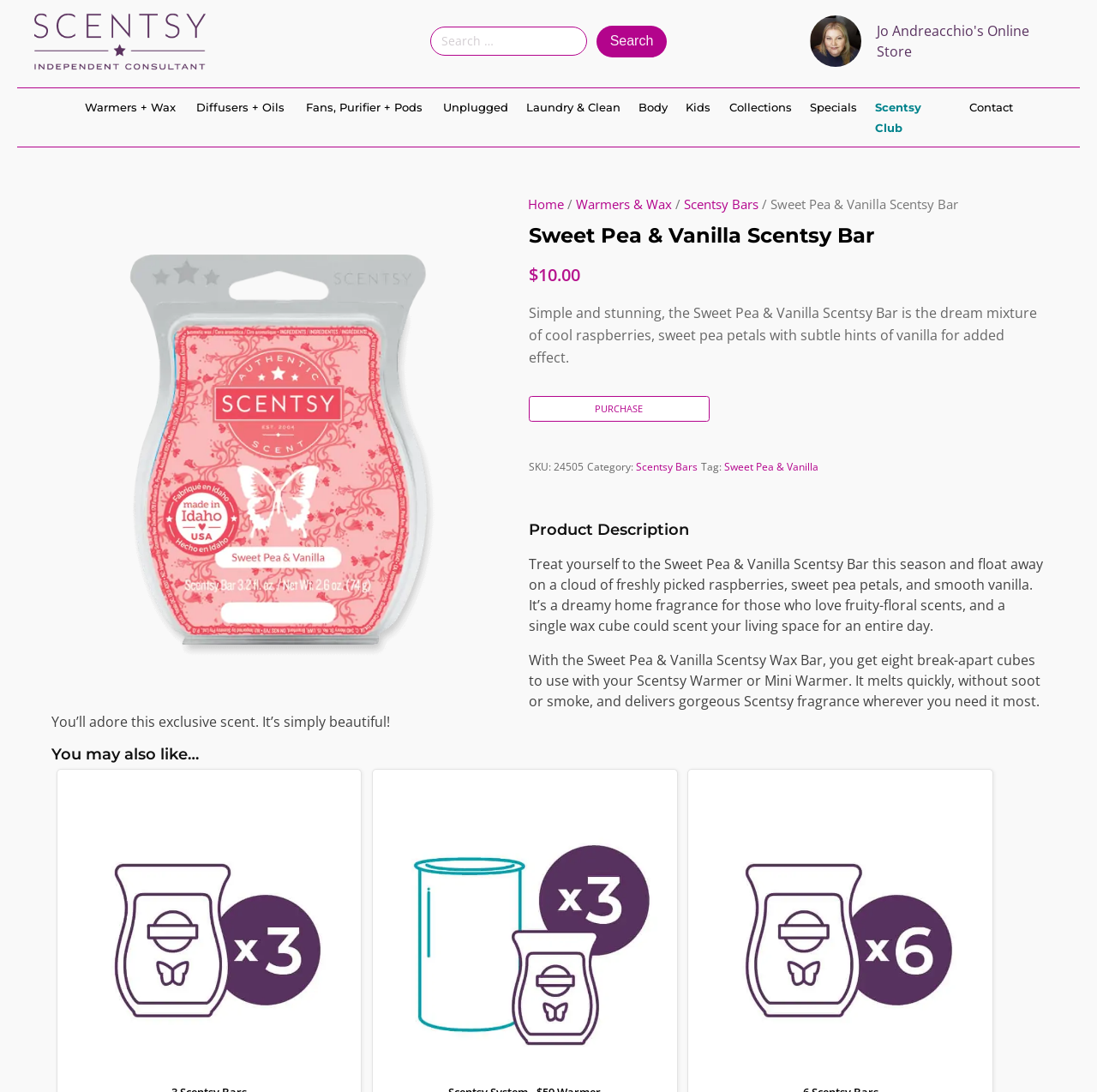Please find the bounding box coordinates of the element's region to be clicked to carry out this instruction: "Check out similar products".

[0.06, 0.713, 0.321, 0.975]